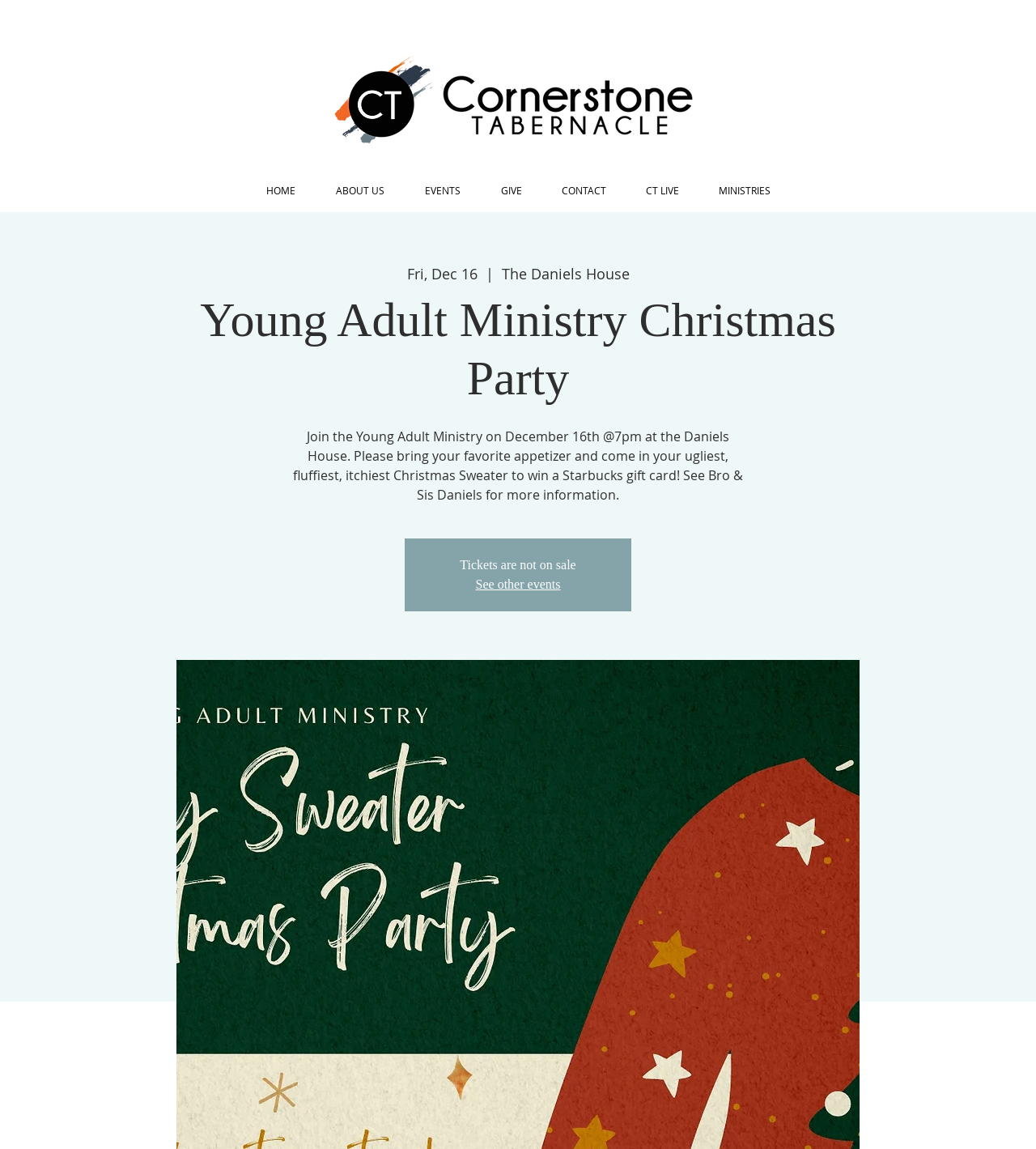What is the date of the Christmas party?
Using the information from the image, give a concise answer in one word or a short phrase.

Dec 16